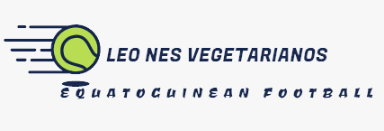What is the brand name displayed in bold?
Using the image as a reference, give an elaborate response to the question.

The brand name 'LEO NES VEGETARIANOS' is displayed in bold, uppercase letters, emphasizing its importance below the green circular emblem.